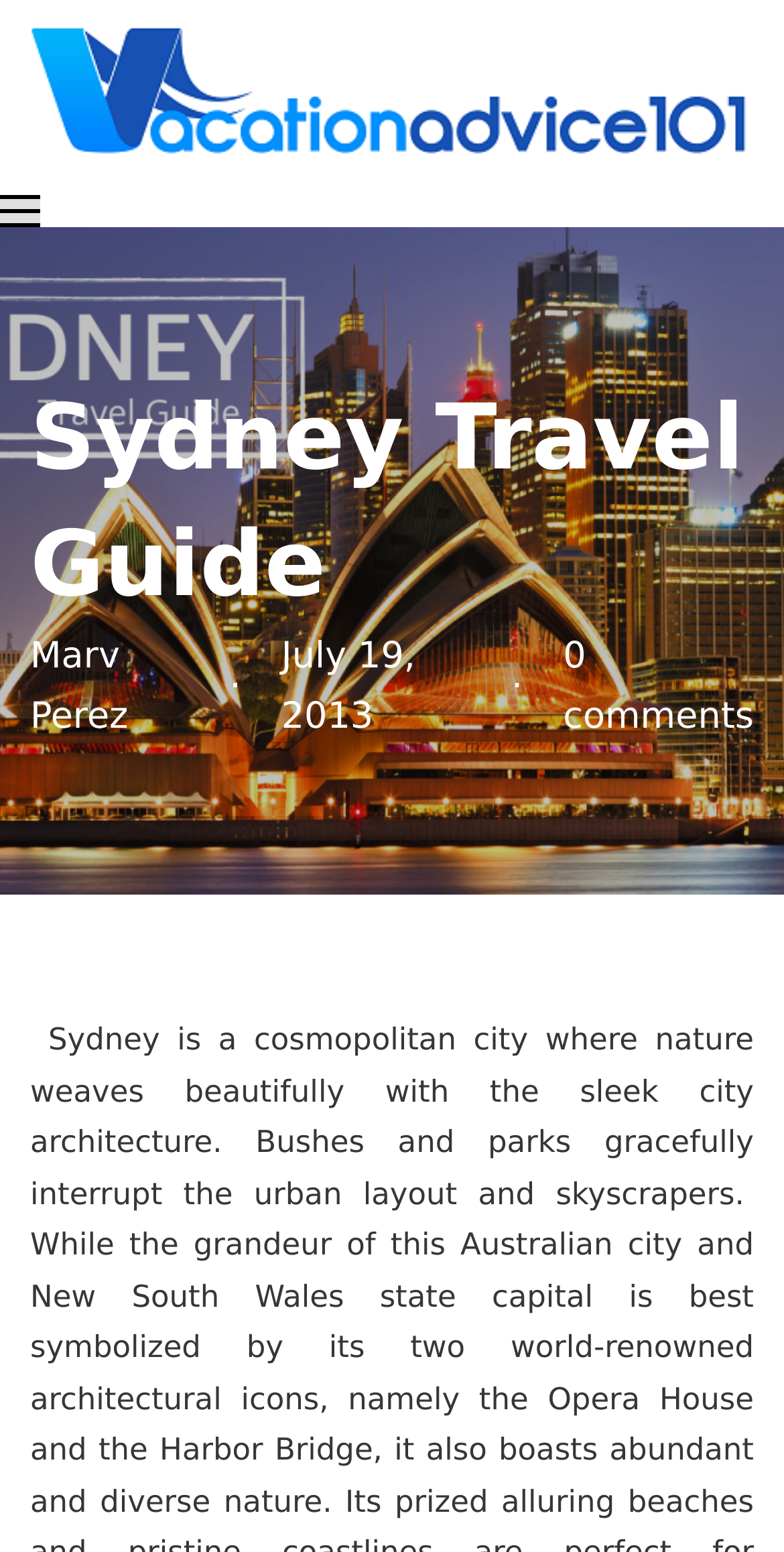Please provide a brief answer to the question using only one word or phrase: 
What is the name of the website?

Vacation Advice 101